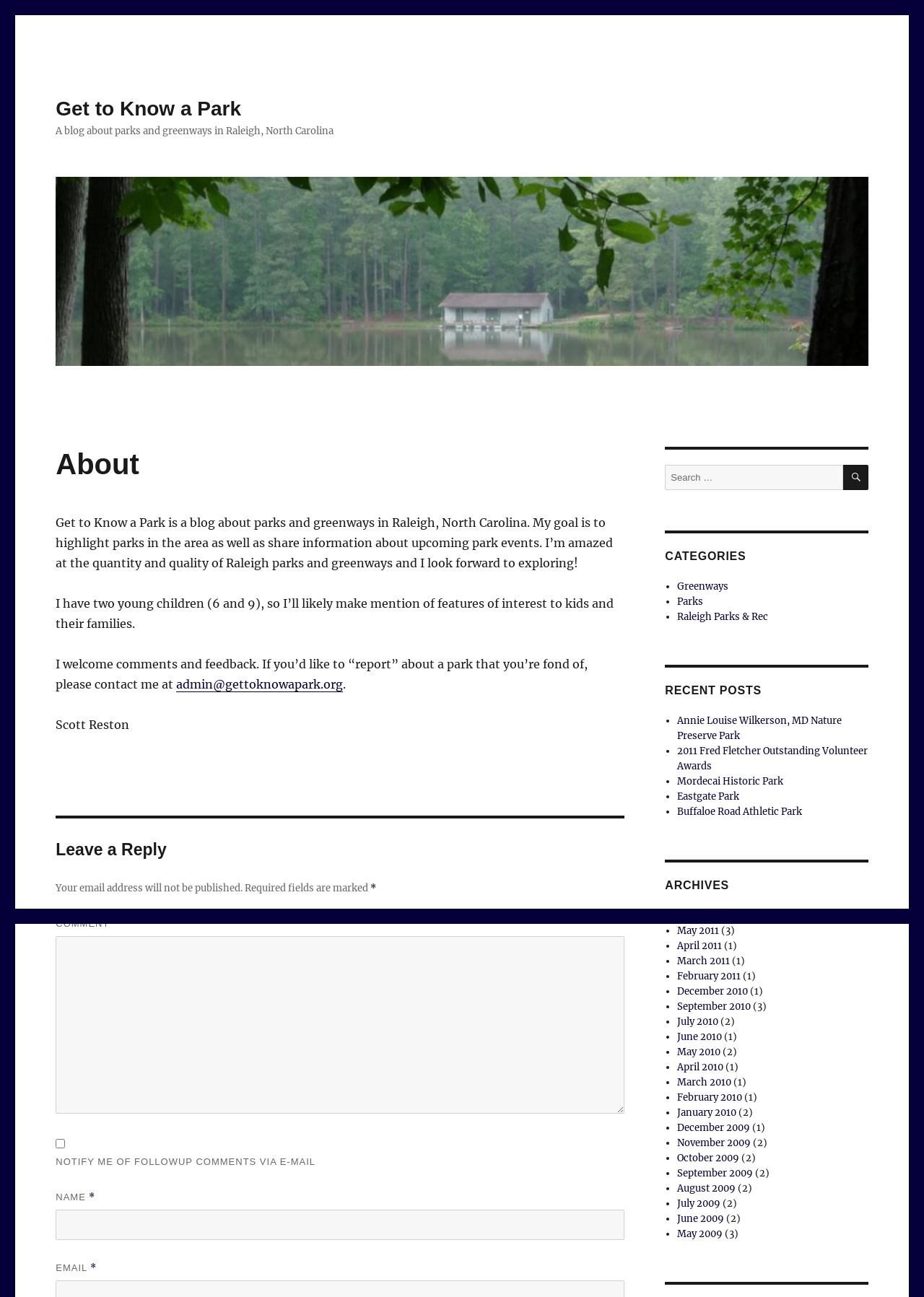Determine the bounding box coordinates for the area you should click to complete the following instruction: "Contact the admin".

[0.191, 0.522, 0.371, 0.533]